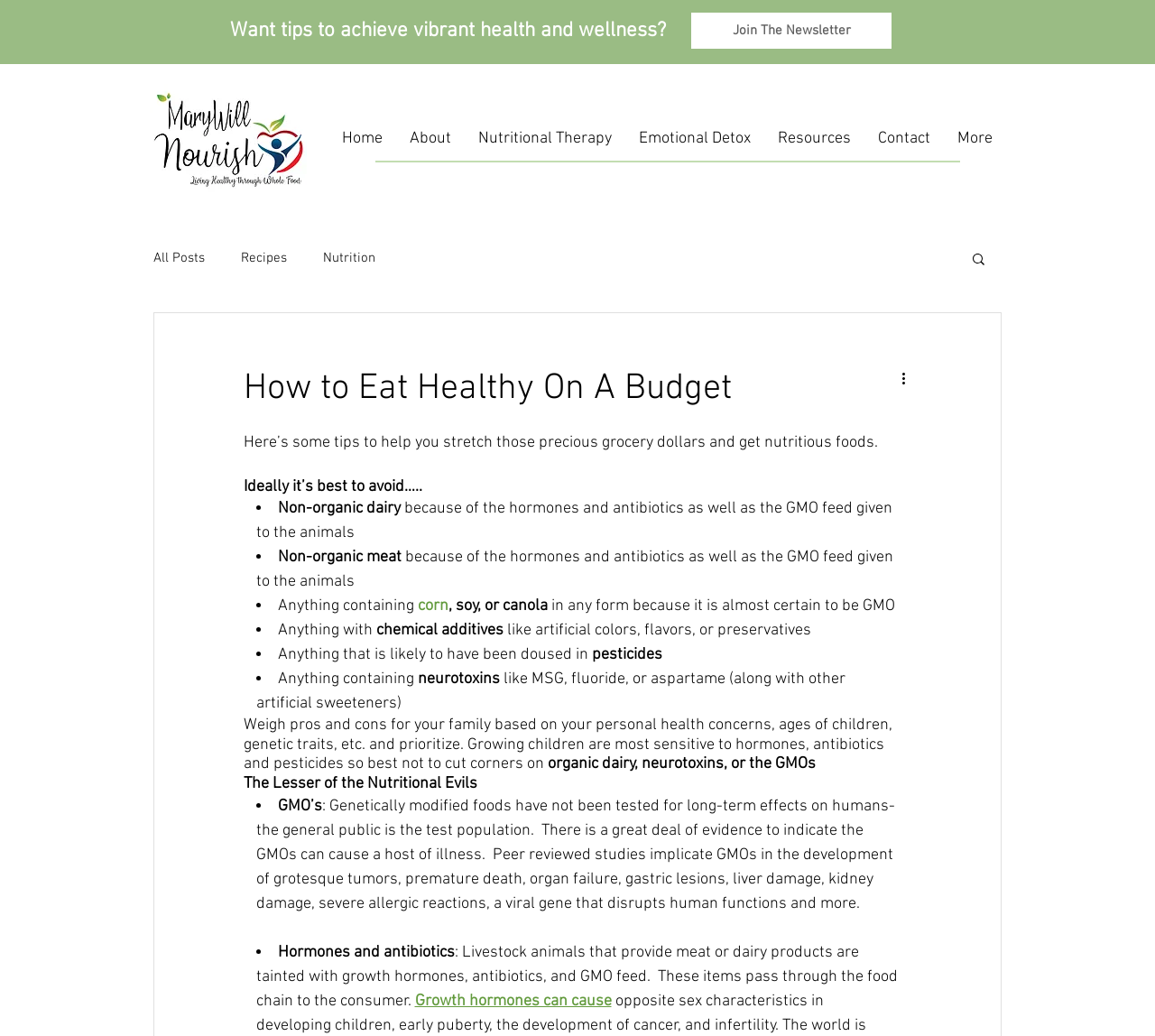What is the main topic of this webpage?
Based on the image, answer the question with a single word or brief phrase.

Eating healthy on a budget